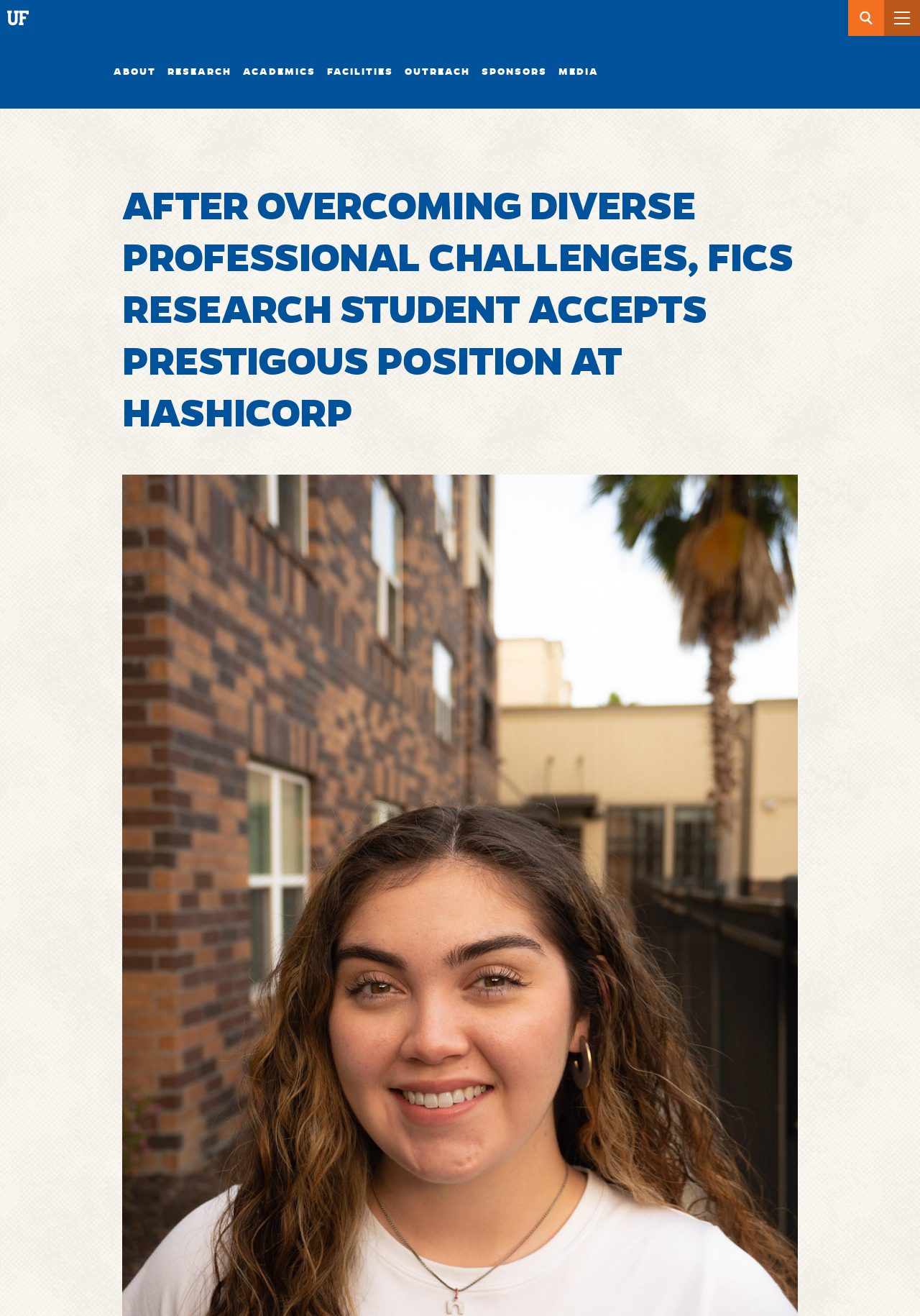Indicate the bounding box coordinates of the element that must be clicked to execute the instruction: "Search something". The coordinates should be given as four float numbers between 0 and 1, i.e., [left, top, right, bottom].

[0.922, 0.0, 0.961, 0.027]